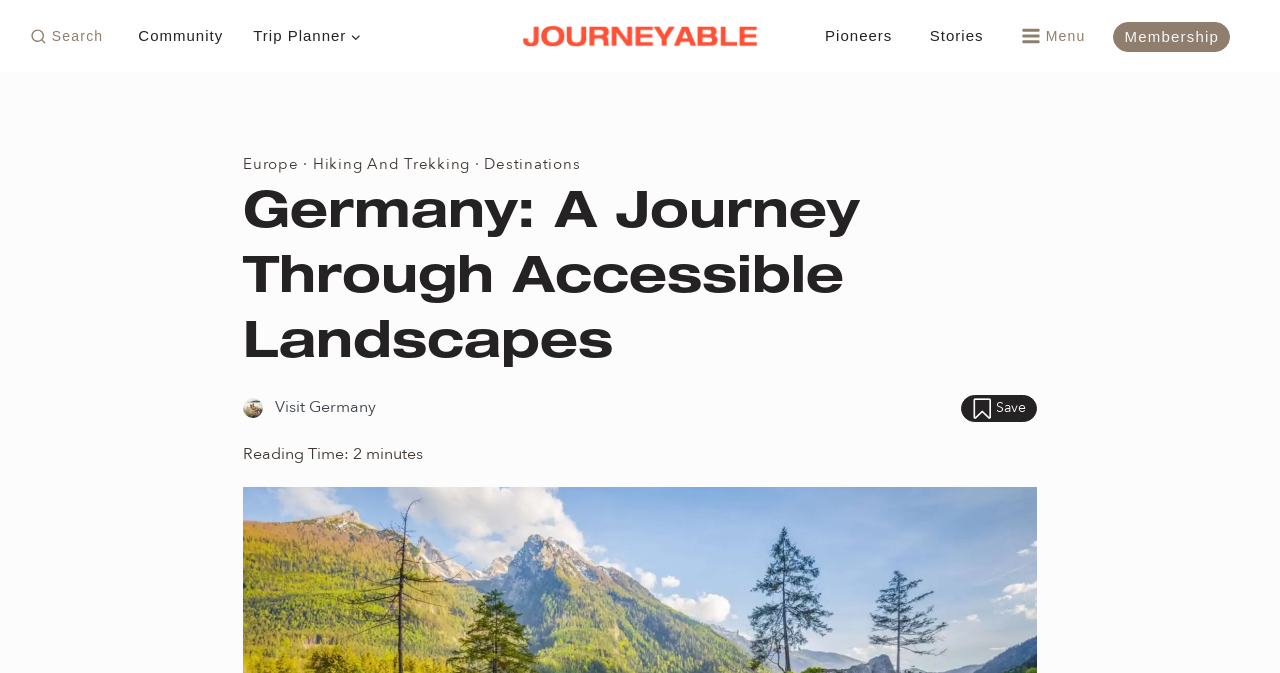What is the name of the country being explored?
Provide an in-depth and detailed answer to the question.

Based on the webpage's title 'Germany: A Journey Through Accessible Landscapes' and the image 'Visit Germany', it is clear that the country being explored is Germany.